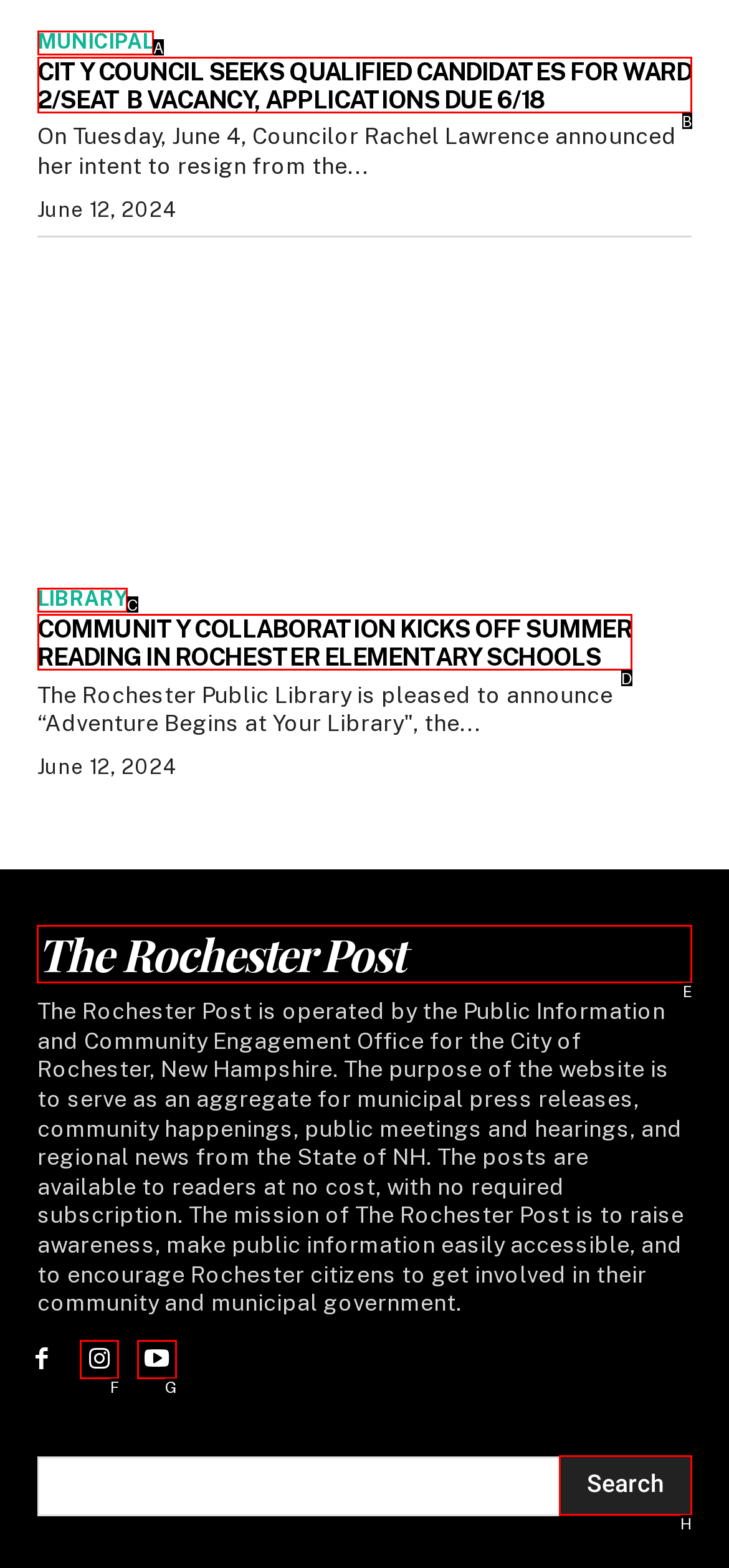Point out which UI element to click to complete this task: Check the 'The Rochester Post' link
Answer with the letter corresponding to the right option from the available choices.

E